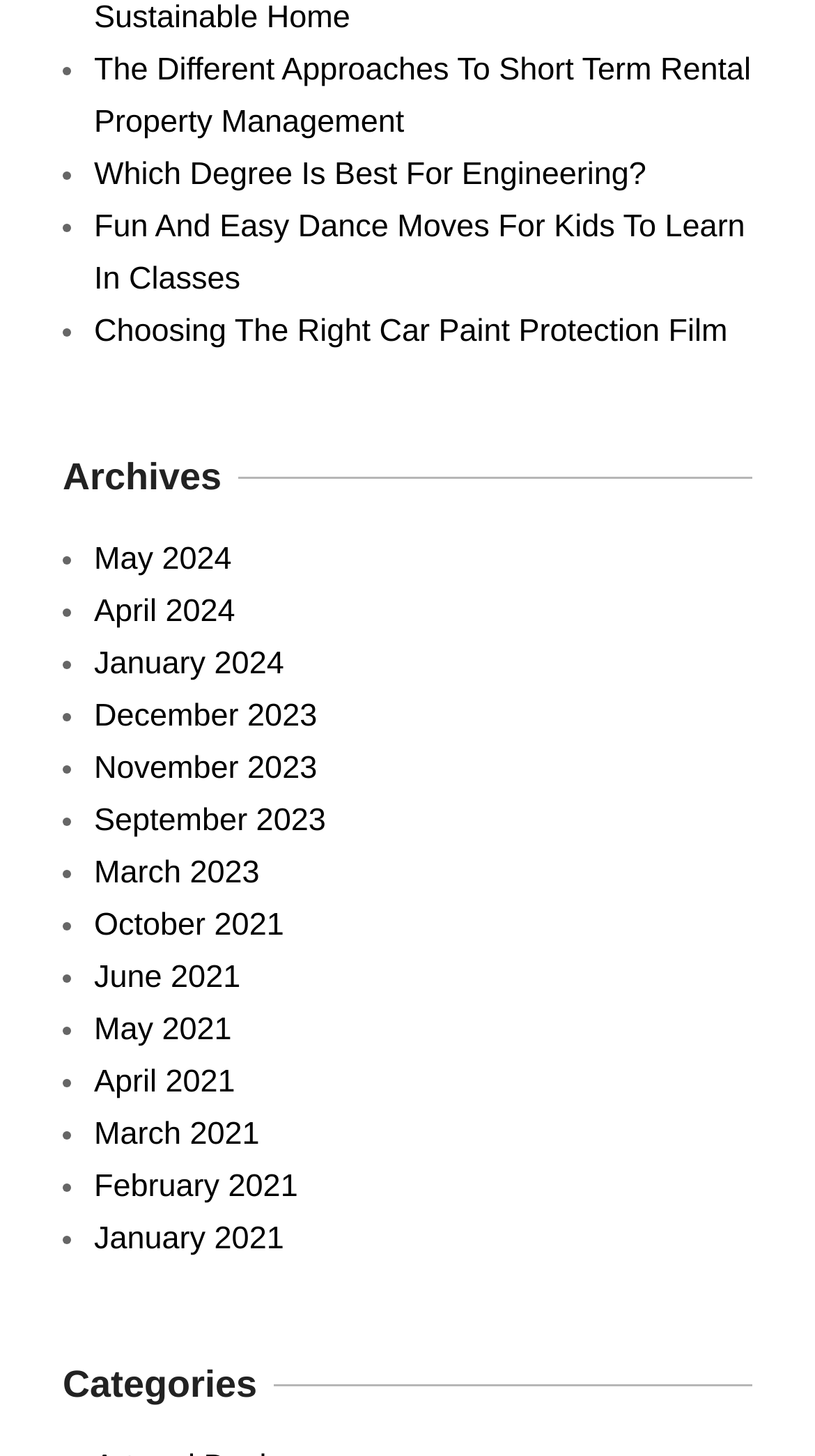Please identify the bounding box coordinates for the region that you need to click to follow this instruction: "Check posts from May 2024".

[0.115, 0.373, 0.284, 0.397]